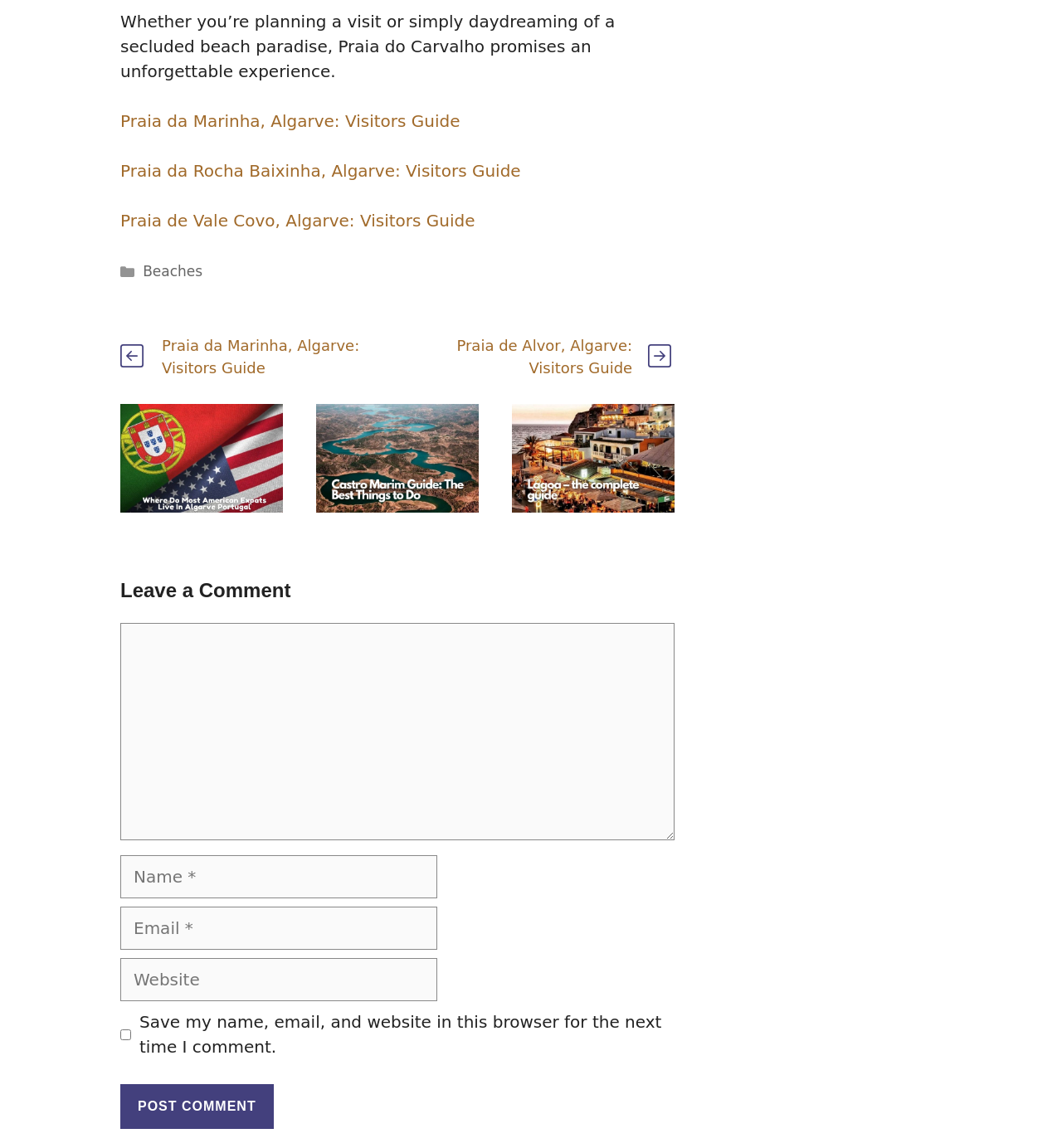Find the bounding box coordinates for the element described here: "Beaches".

[0.135, 0.229, 0.191, 0.244]